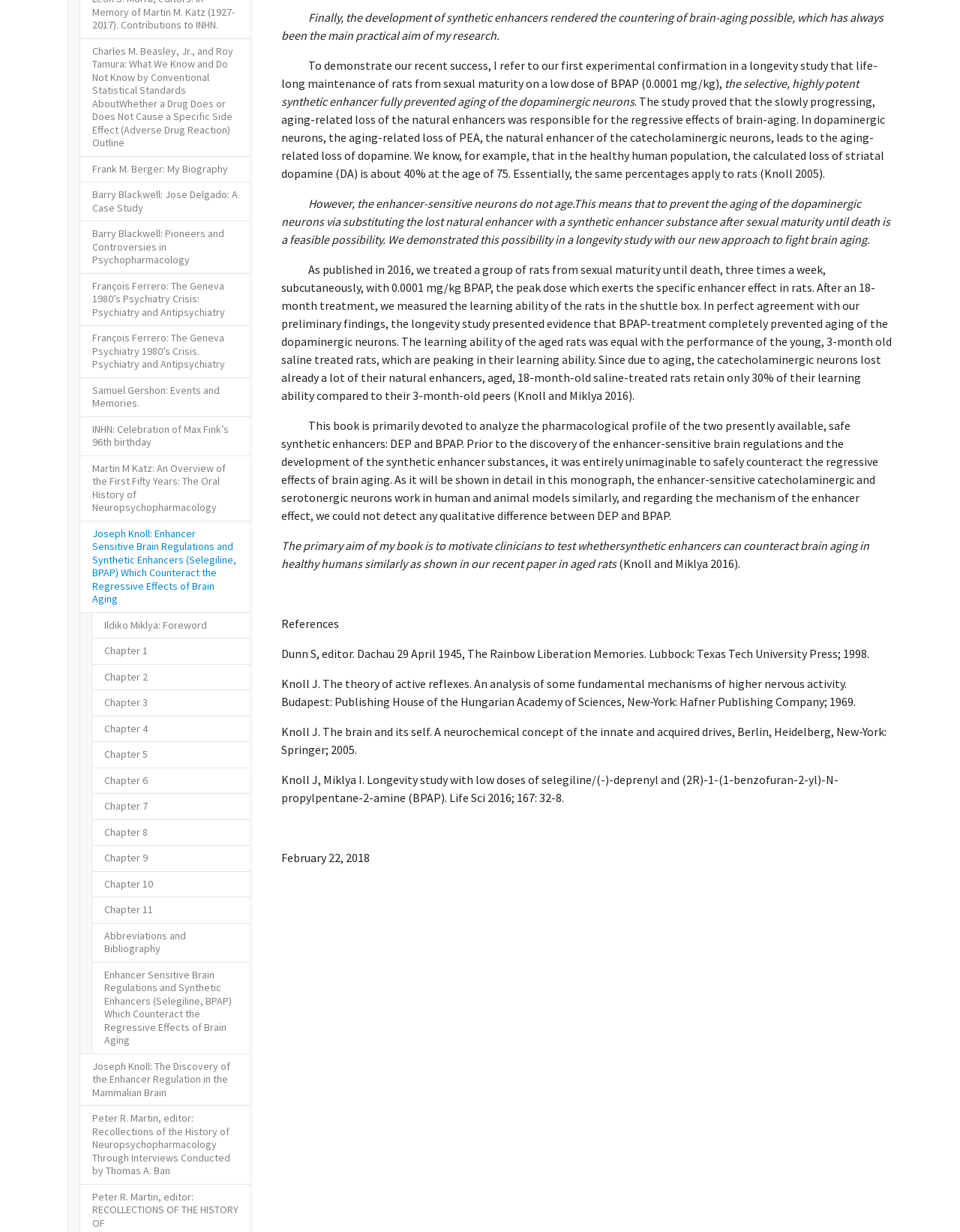Indicate the bounding box coordinates of the element that needs to be clicked to satisfy the following instruction: "Click the link 'Joseph Knoll: The Discovery of the Enhancer Regulation in the Mammalian Brain'". The coordinates should be four float numbers between 0 and 1, i.e., [left, top, right, bottom].

[0.083, 0.855, 0.262, 0.898]